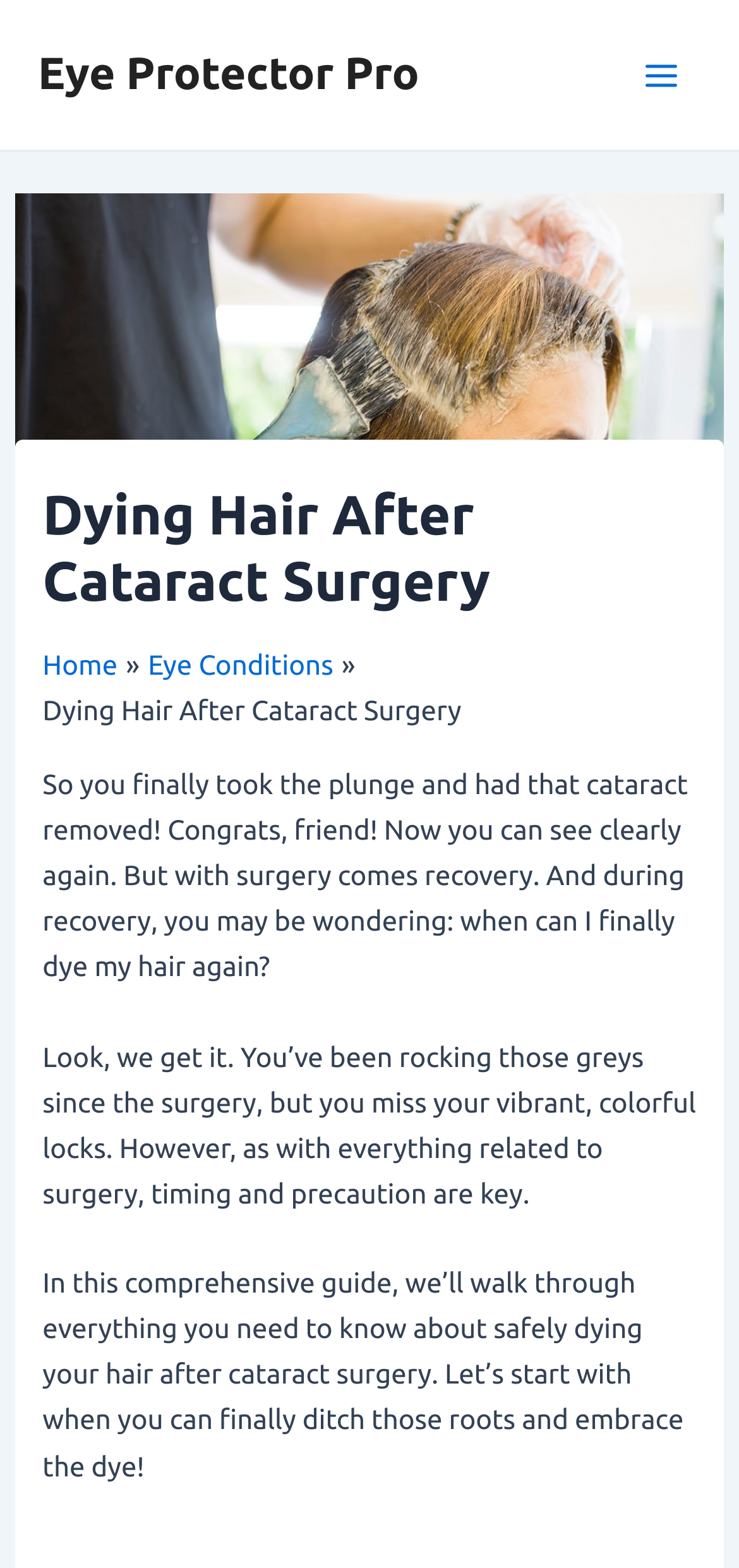Reply to the question below using a single word or brief phrase:
What is the navigation section called?

Breadcrumbs